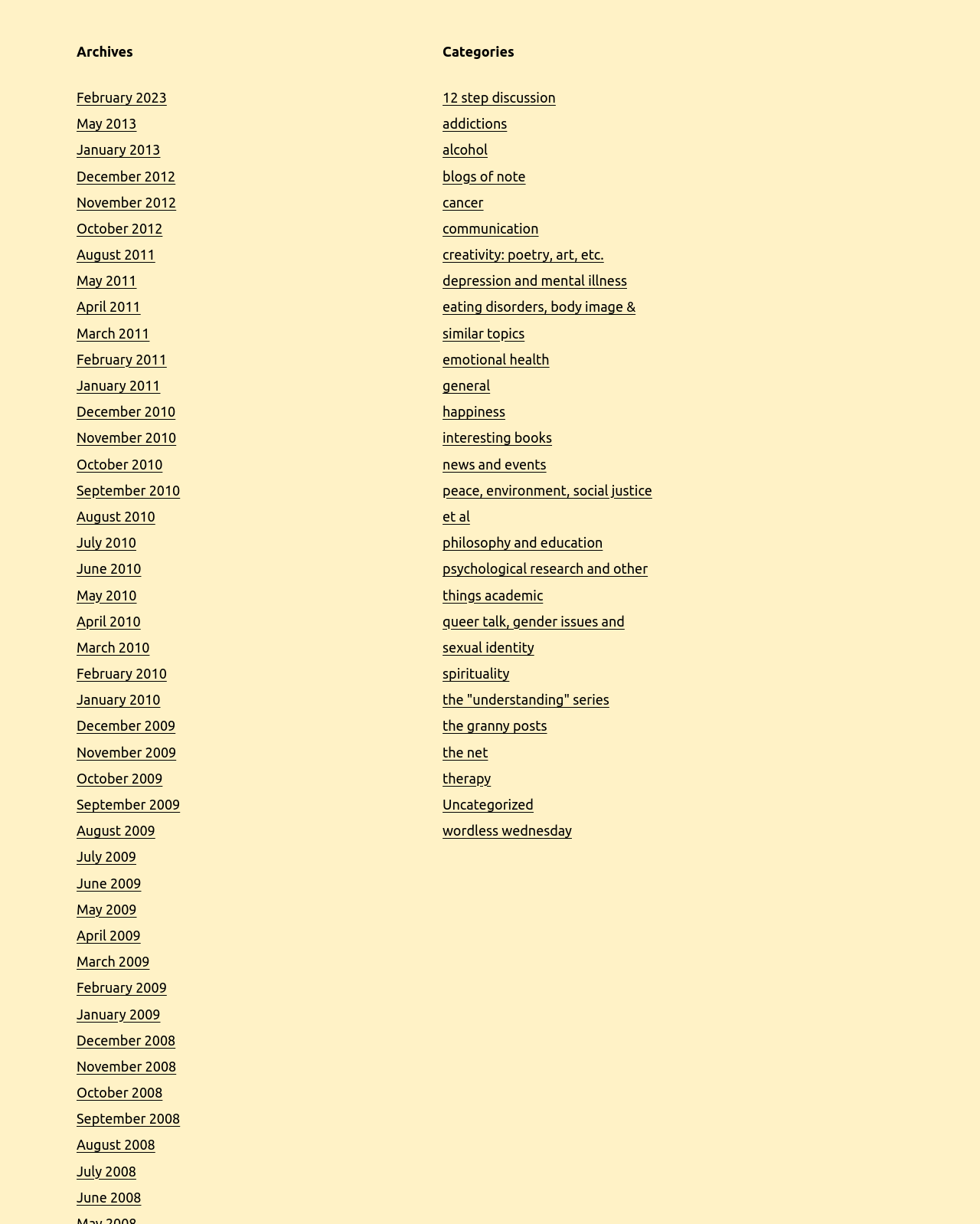Use a single word or phrase to answer the following:
How many links are listed under 'Categories'?

25